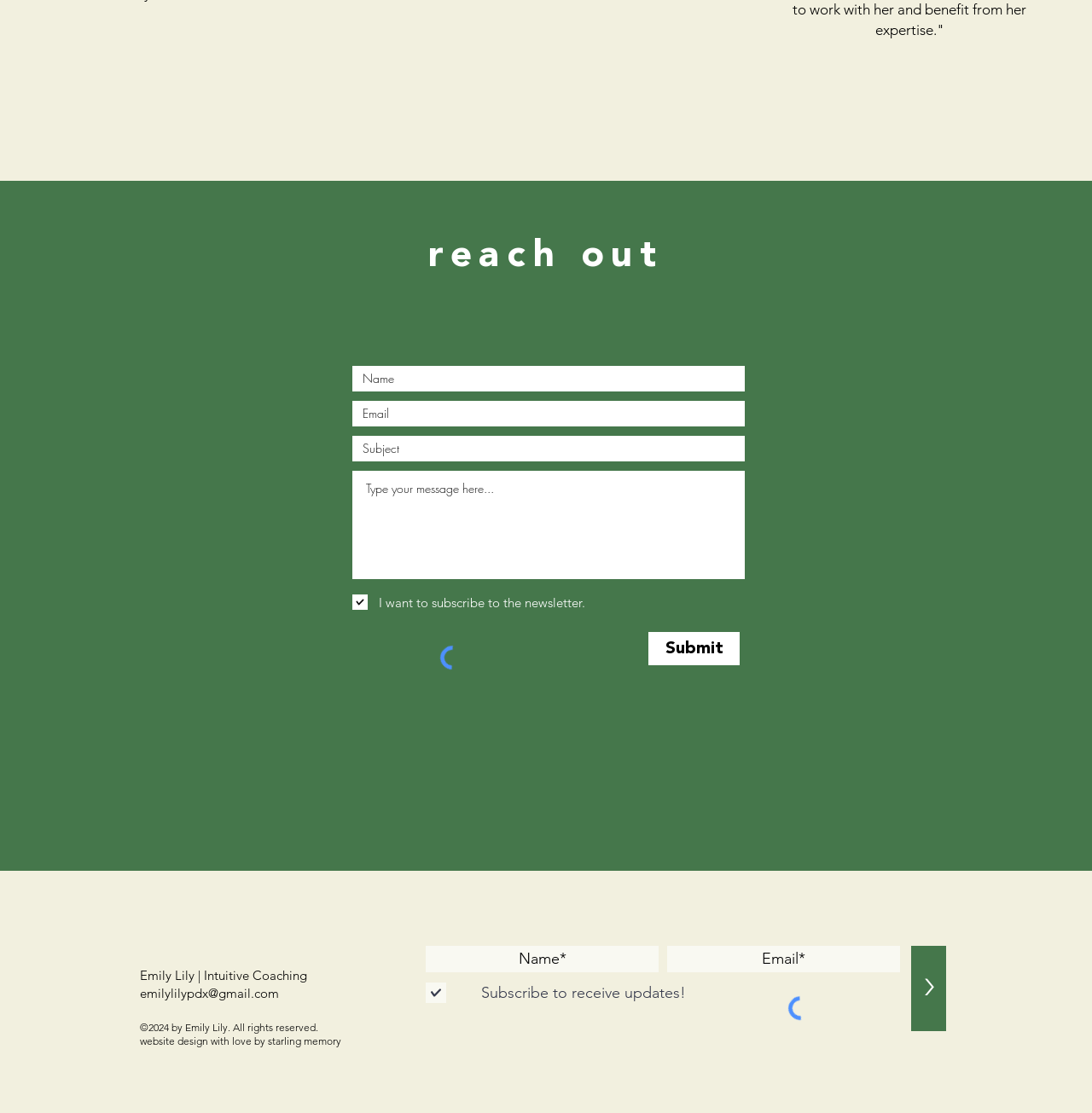Could you find the bounding box coordinates of the clickable area to complete this instruction: "enter your name"?

[0.323, 0.329, 0.682, 0.352]